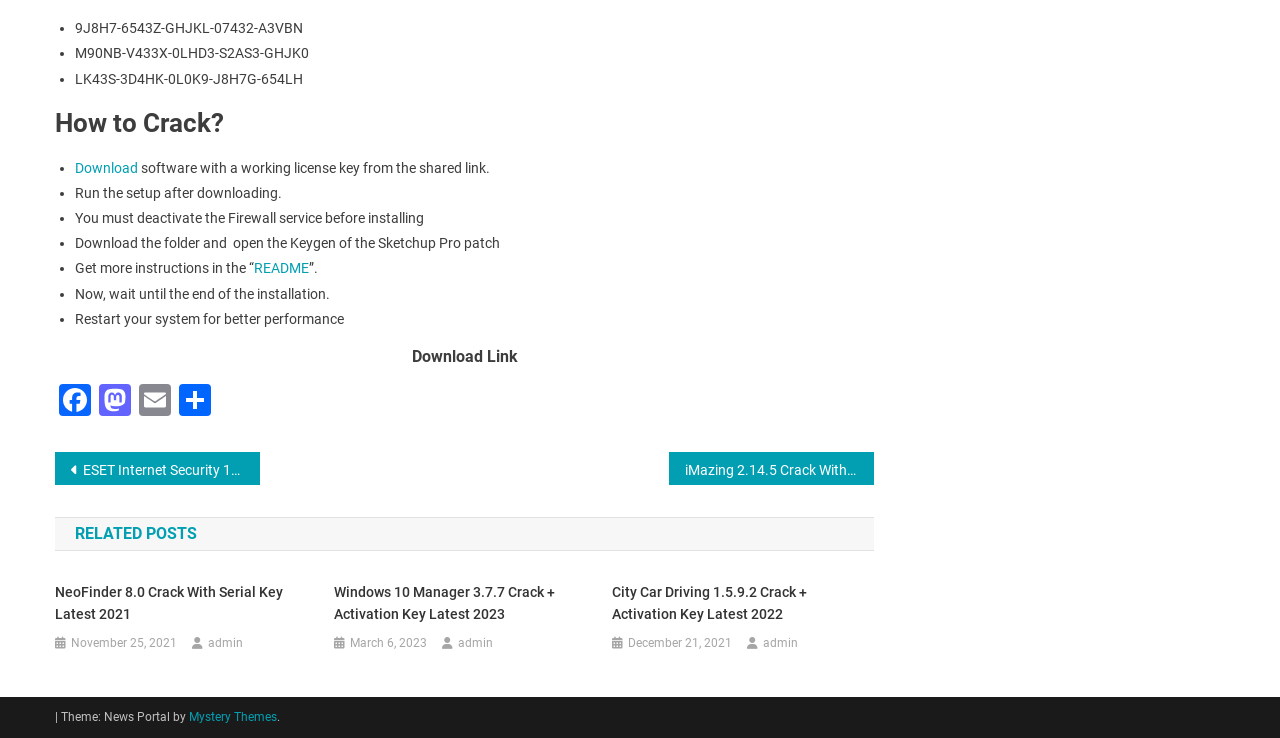Find the bounding box coordinates of the area to click in order to follow the instruction: "Read the post about ESET Internet Security 15.0.18.0 Crack + Serial Key Latest".

[0.043, 0.612, 0.203, 0.657]